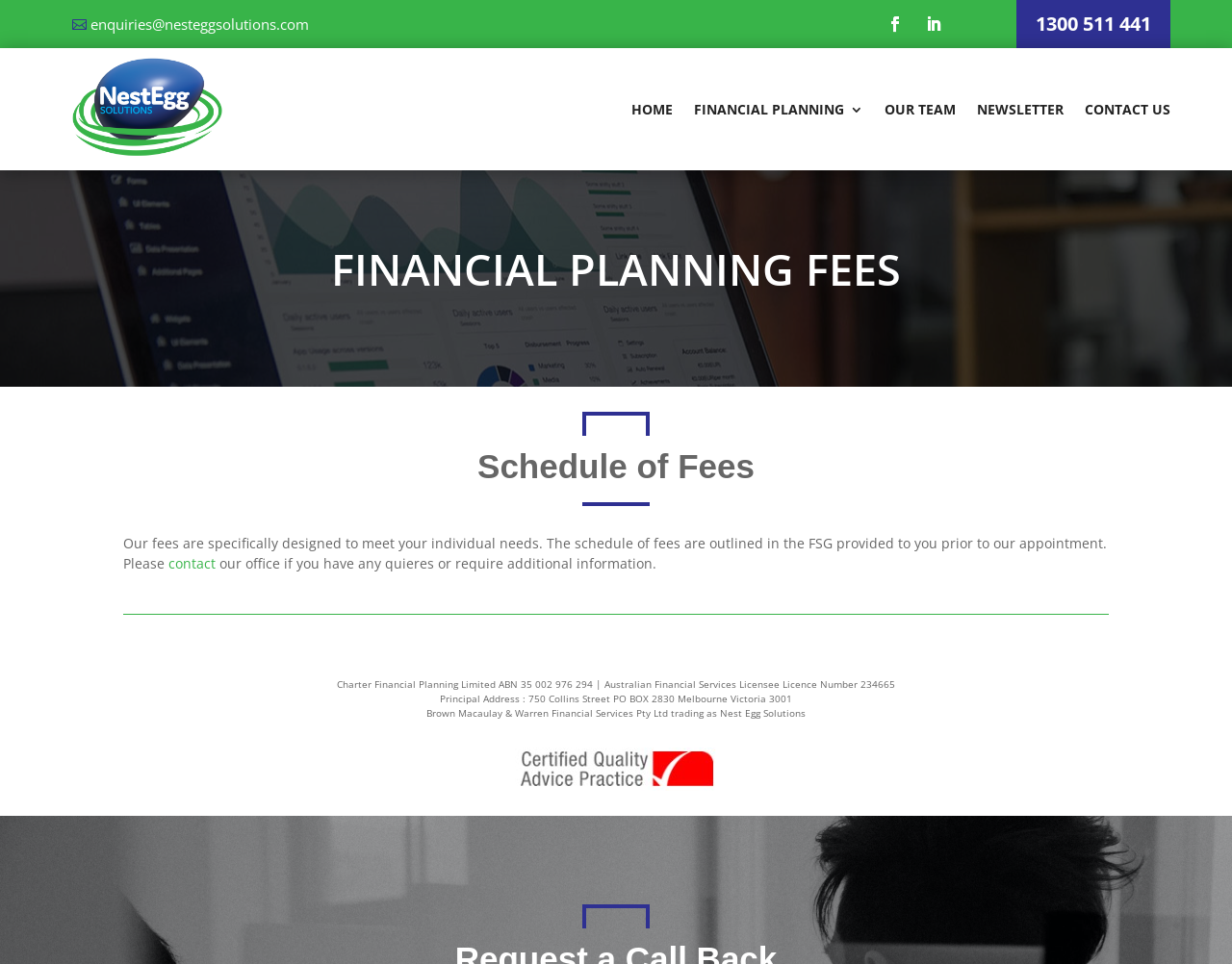What is the license number of Charter Financial Planning Limited?
Provide a detailed and well-explained answer to the question.

The license number is obtained from the StaticText element that says 'Charter Financial Planning Limited ABN 35 002 976 294 | Australian Financial Services Licensee Licence Number 234665.' This provides the license number of the company.